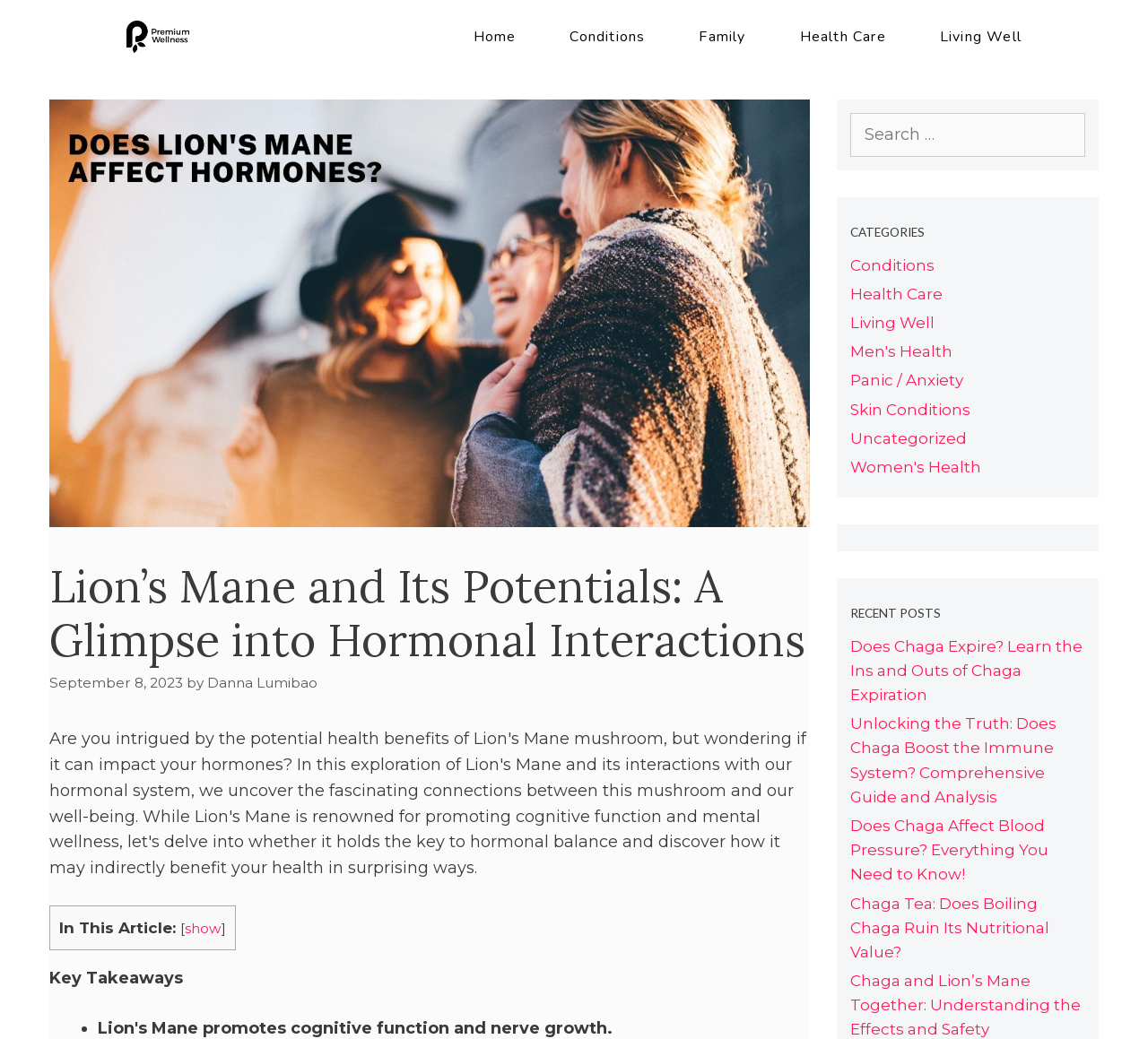Please answer the following question using a single word or phrase: How many categories are listed?

9